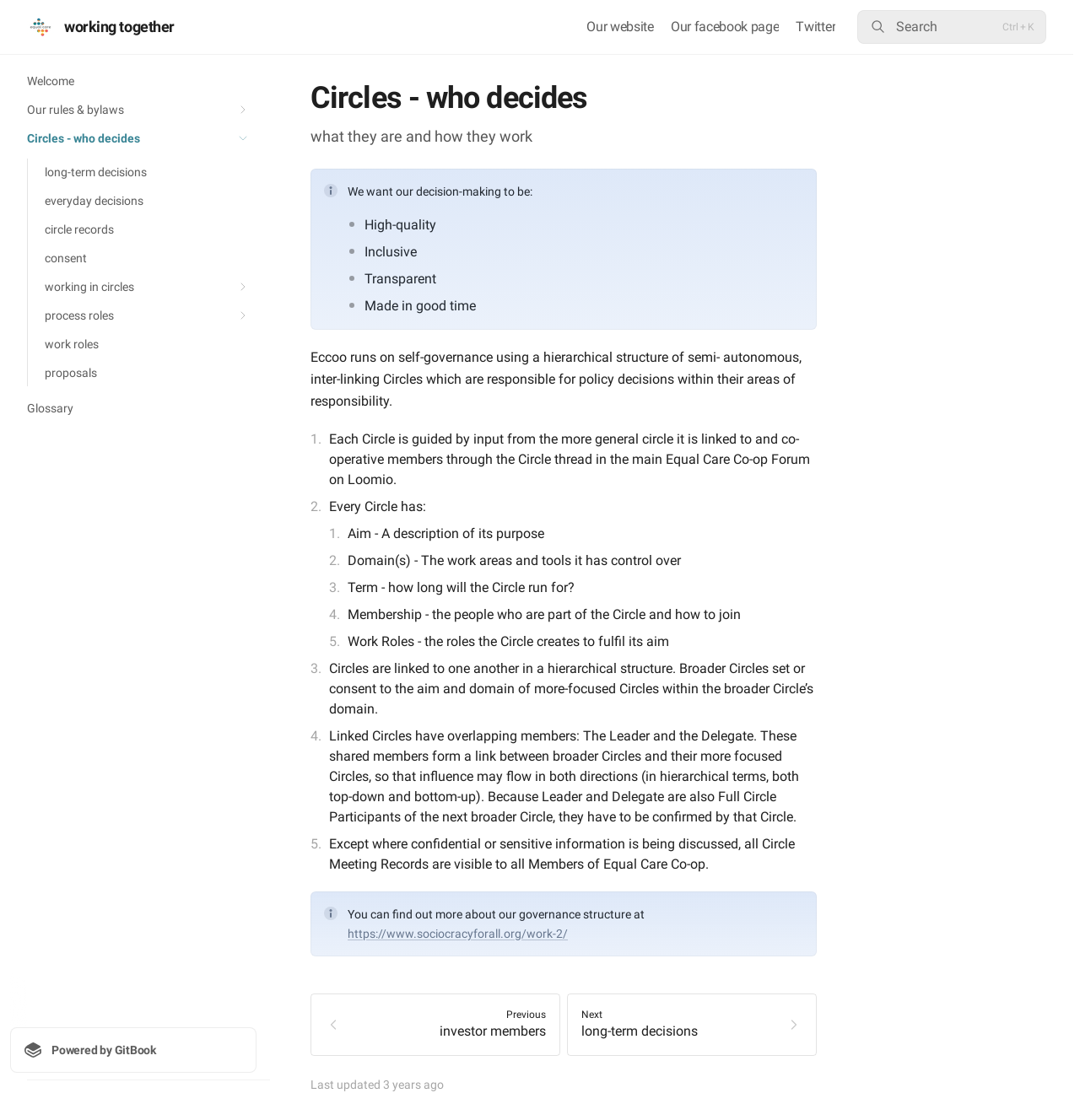What is the purpose of Circles in Eccoo?
Use the image to answer the question with a single word or phrase.

Decision-making